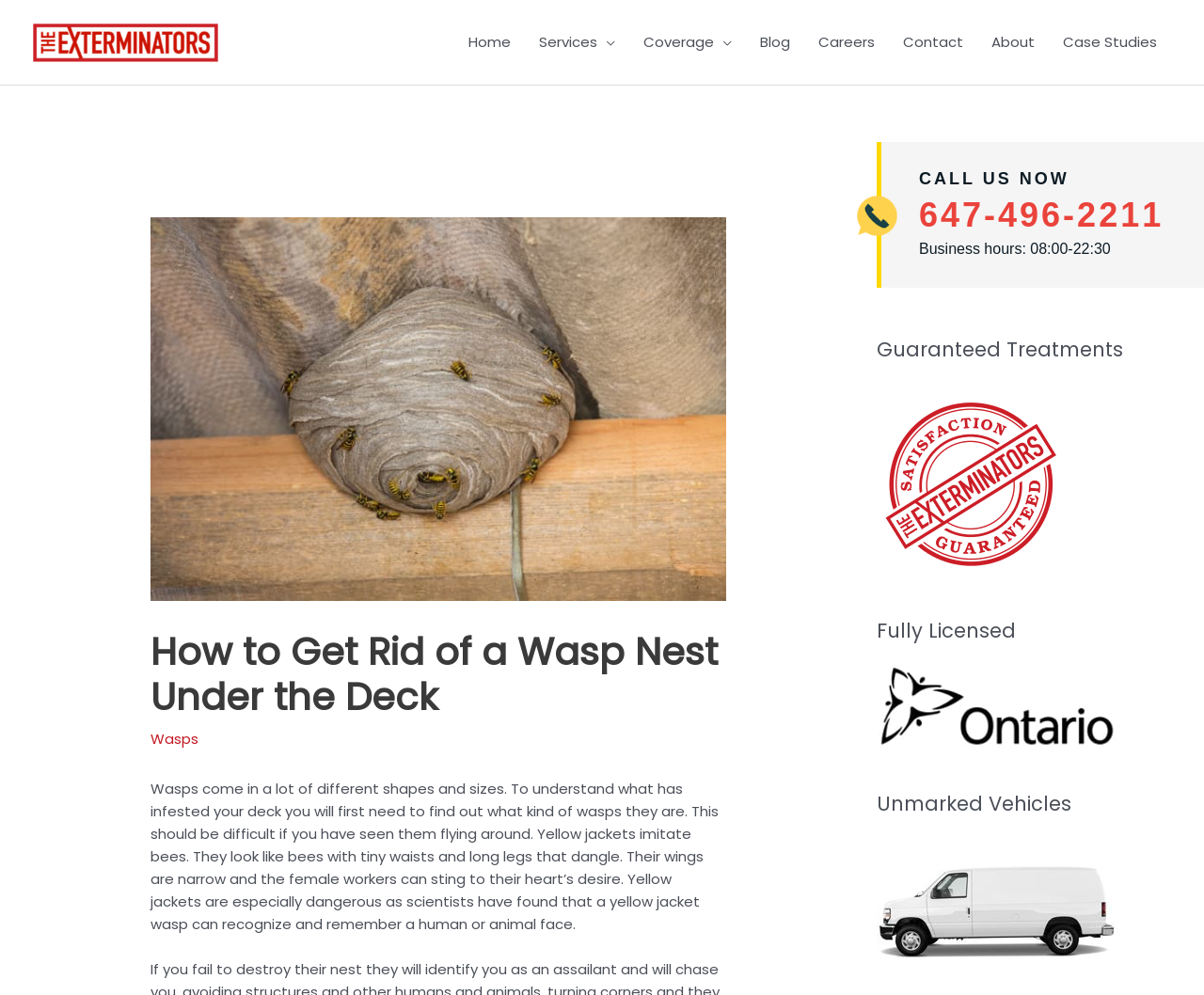Extract the main heading text from the webpage.

How to Get Rid of a Wasp Nest Under the Deck